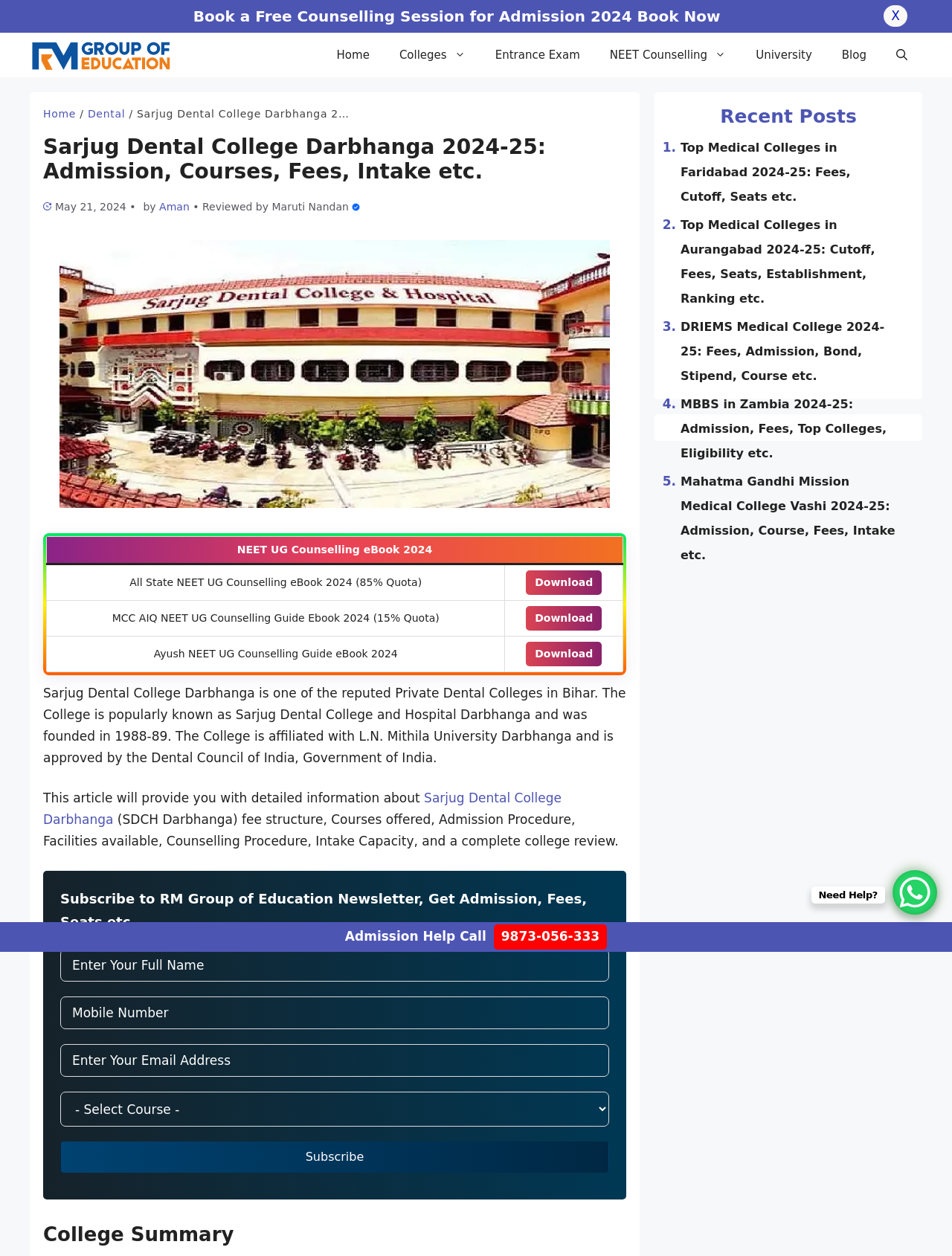Identify and extract the main heading from the webpage.

Sarjug Dental College Darbhanga 2024-25: Admission, Courses, Fees, Intake etc.